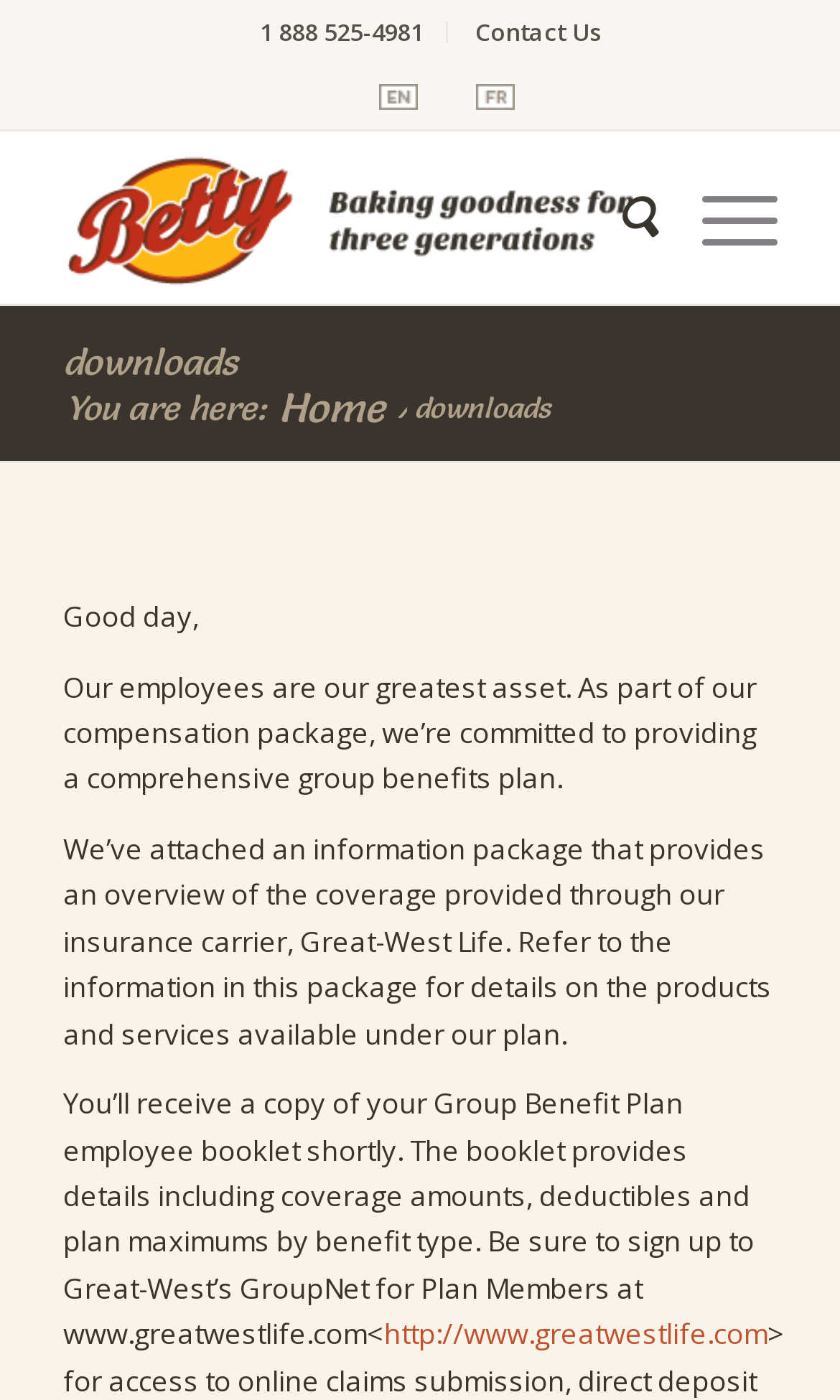Provide the bounding box coordinates of the HTML element described by the text: "Contact Us".

[0.565, 0.0, 0.717, 0.045]